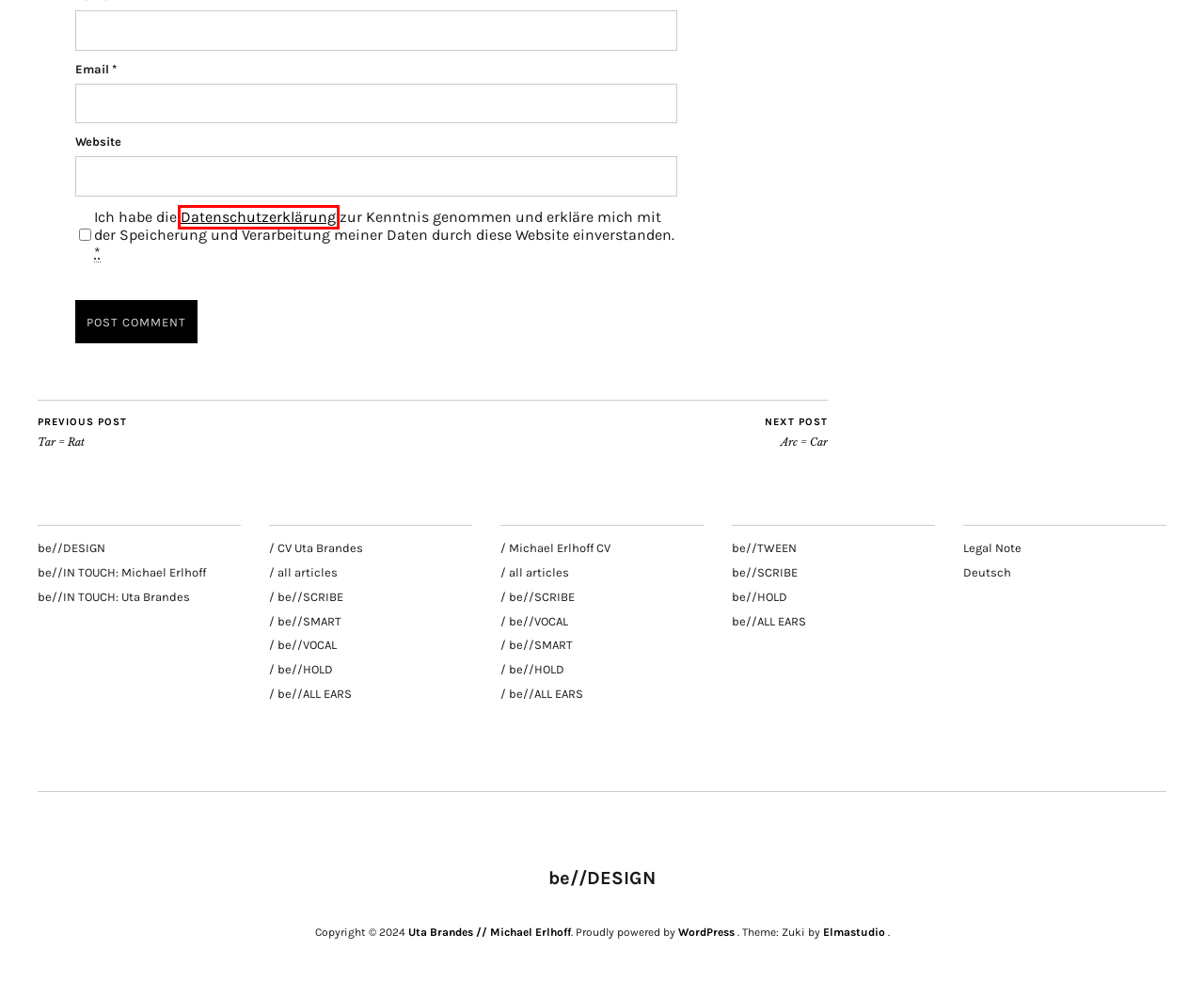Evaluate the webpage screenshot and identify the element within the red bounding box. Select the webpage description that best fits the new webpage after clicking the highlighted element. Here are the candidates:
A. Uta Brandes CV – Uta Brandes // Michael Erlhoff
B. Tar = Rat – Uta Brandes // Michael Erlhoff
C. Michael Erlhoff CV – Uta Brandes // Michael Erlhoff
D. Blog Tool, Publishing Platform, and CMS – WordPress.org
E. Datenschutz – Uta Brandes // Michael Erlhoff
F. Arc = Car – Uta Brandes // Michael Erlhoff
G. Legal Note – Uta Brandes // Michael Erlhoff
H. be//IN TOUCH: Uta Brandes – Uta Brandes // Michael Erlhoff

E